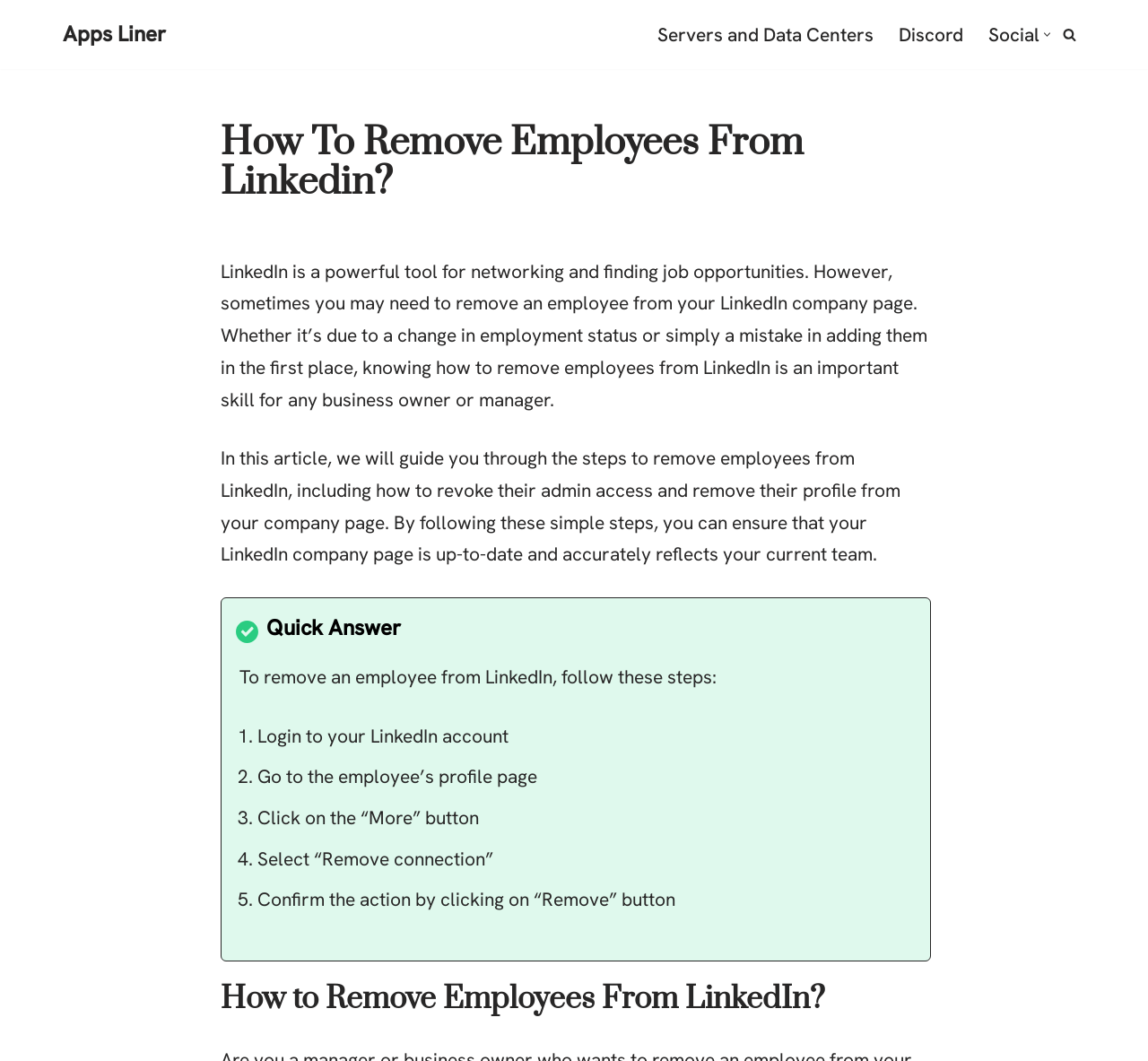Determine the bounding box for the HTML element described here: "Social". The coordinates should be given as [left, top, right, bottom] with each number being a float between 0 and 1.

[0.861, 0.018, 0.905, 0.047]